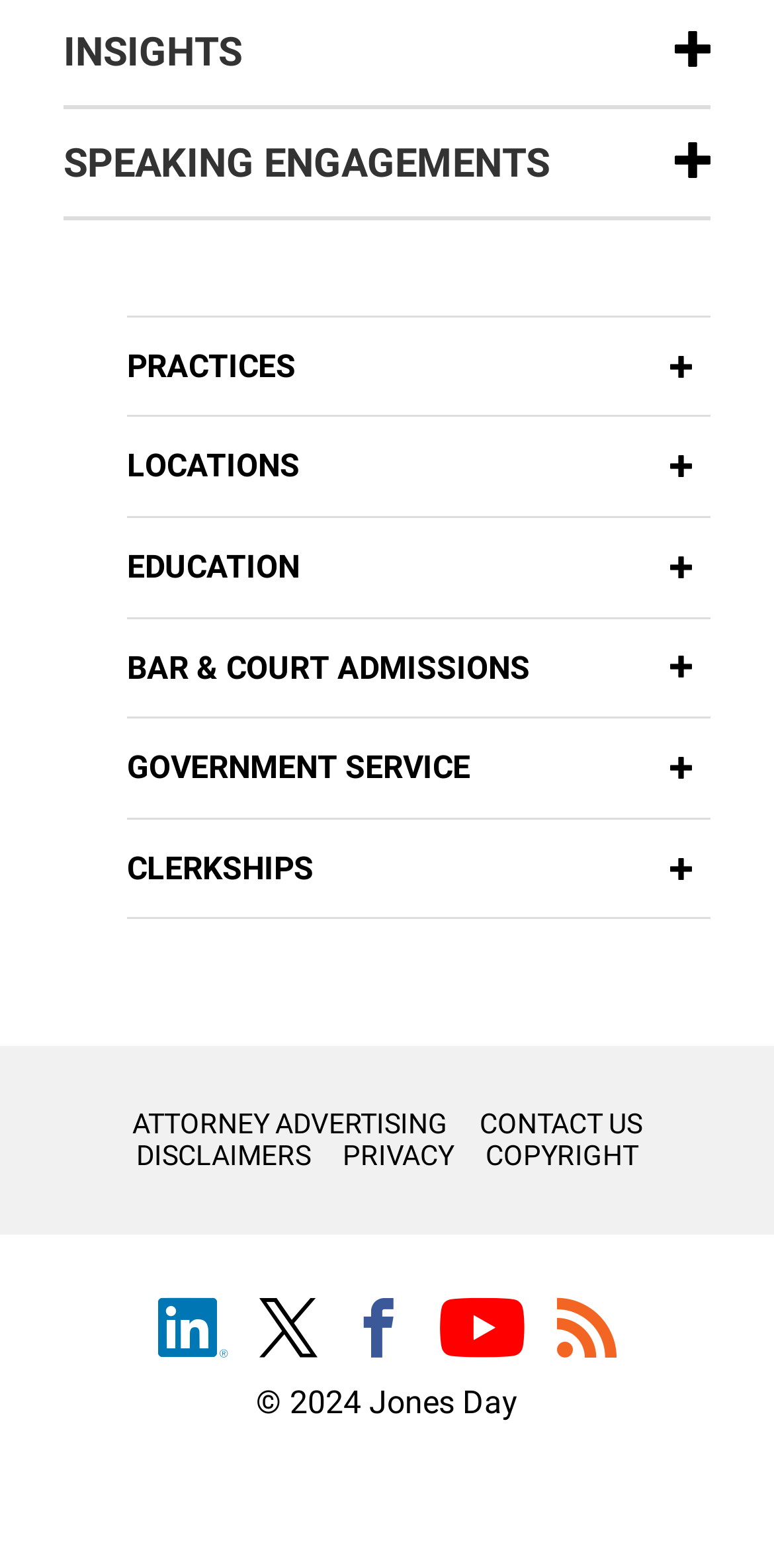Identify the bounding box coordinates of the section to be clicked to complete the task described by the following instruction: "Go to the 'LOCATIONS' page". The coordinates should be four float numbers between 0 and 1, formatted as [left, top, right, bottom].

[0.164, 0.276, 0.918, 0.319]